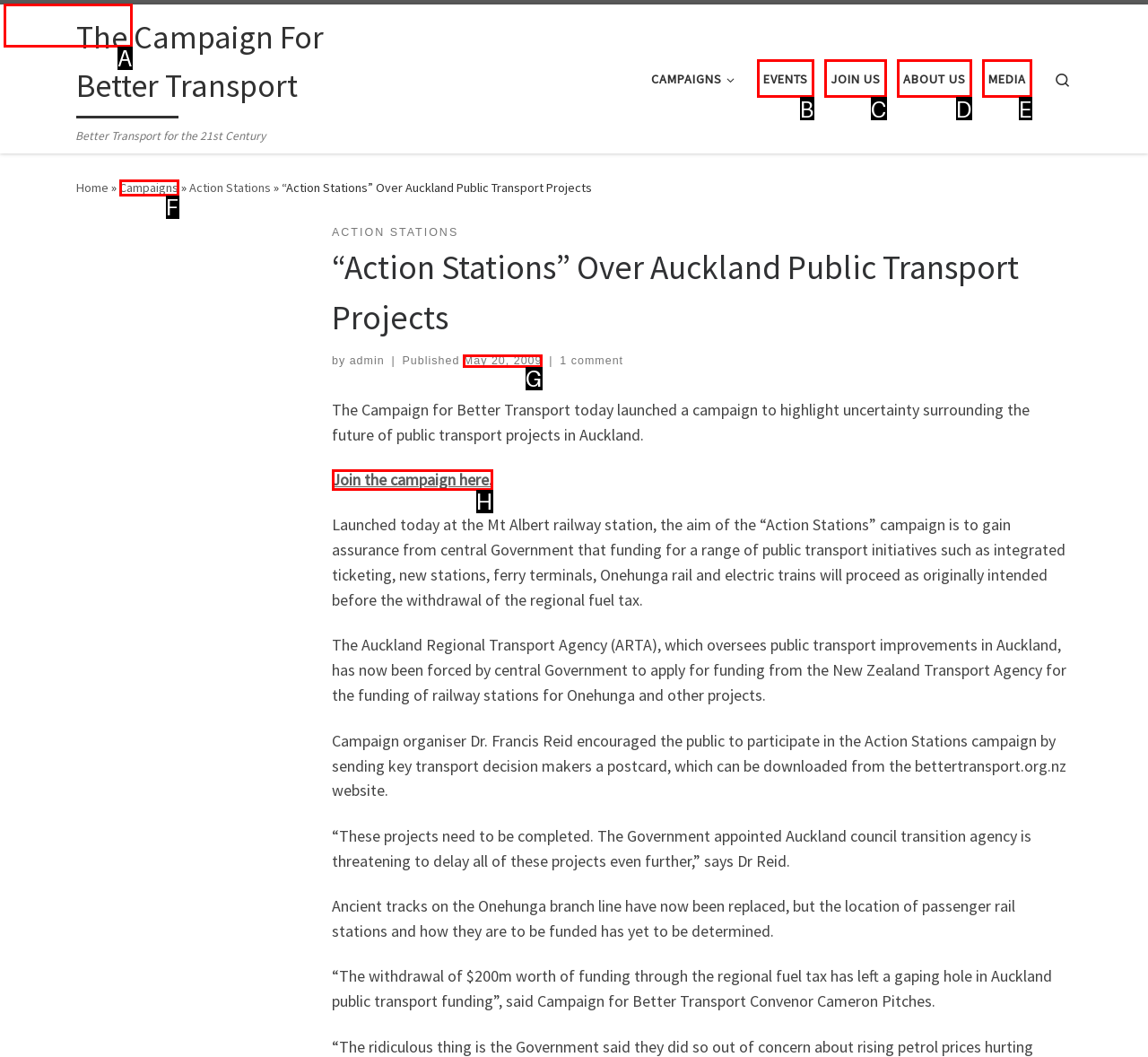Identify the HTML element that best fits the description: Solar. Respond with the letter of the corresponding element.

None